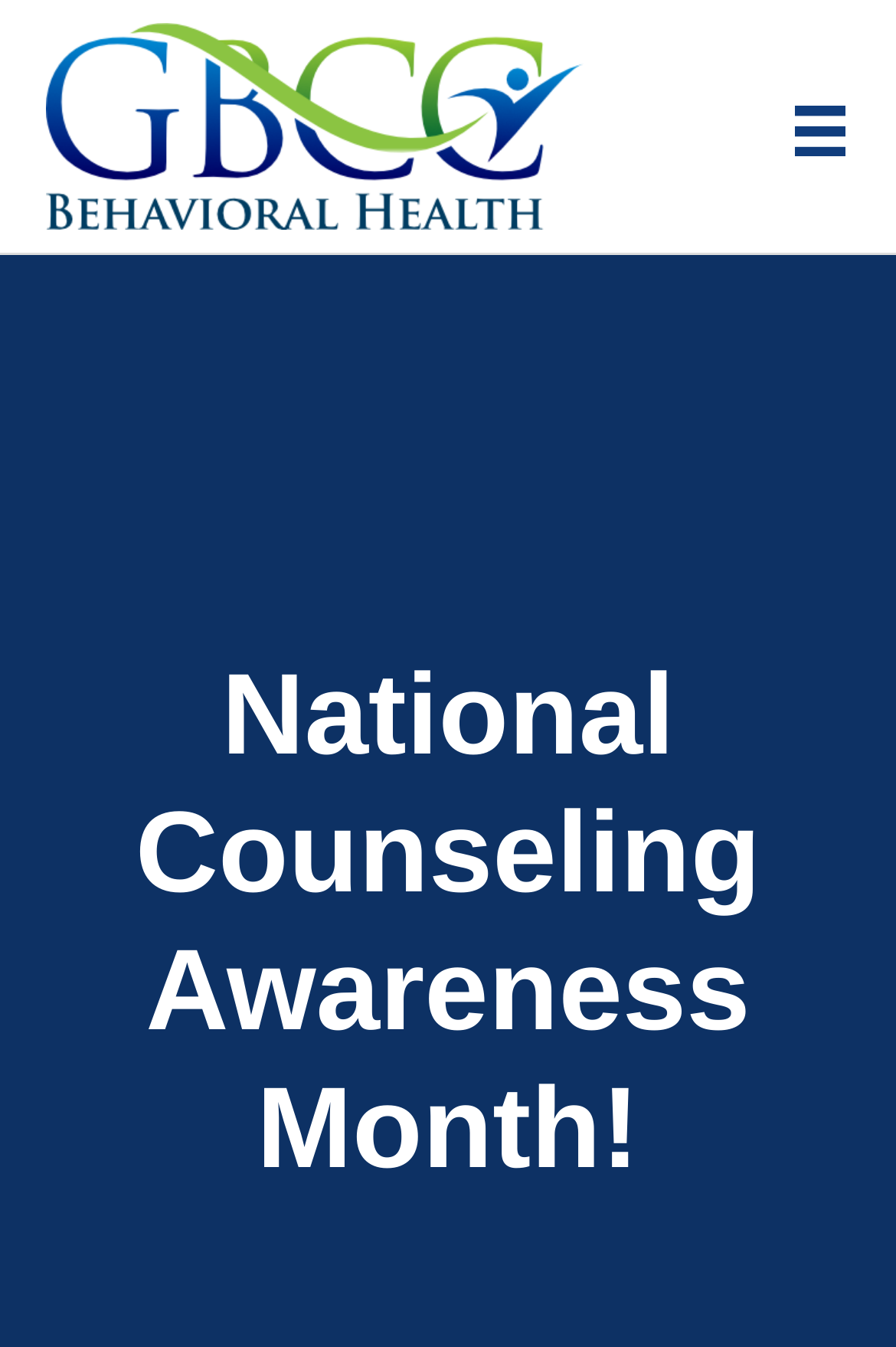Predict the bounding box coordinates of the UI element that matches this description: "aria-label="Menu"". The coordinates should be in the format [left, top, right, bottom] with each value between 0 and 1.

[0.851, 0.052, 0.98, 0.144]